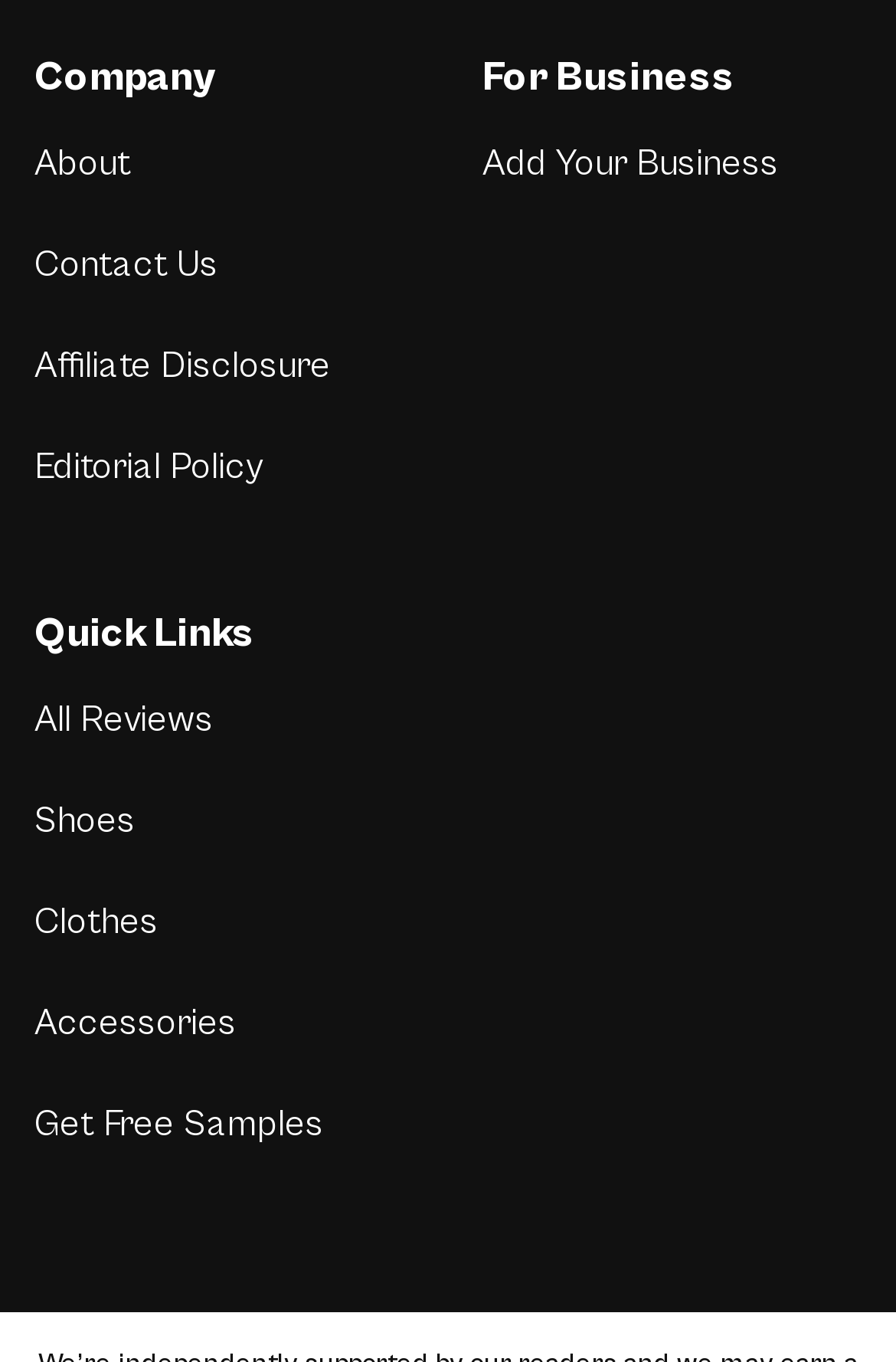Please identify the bounding box coordinates of the element I need to click to follow this instruction: "View All Reviews".

[0.038, 0.514, 0.238, 0.544]